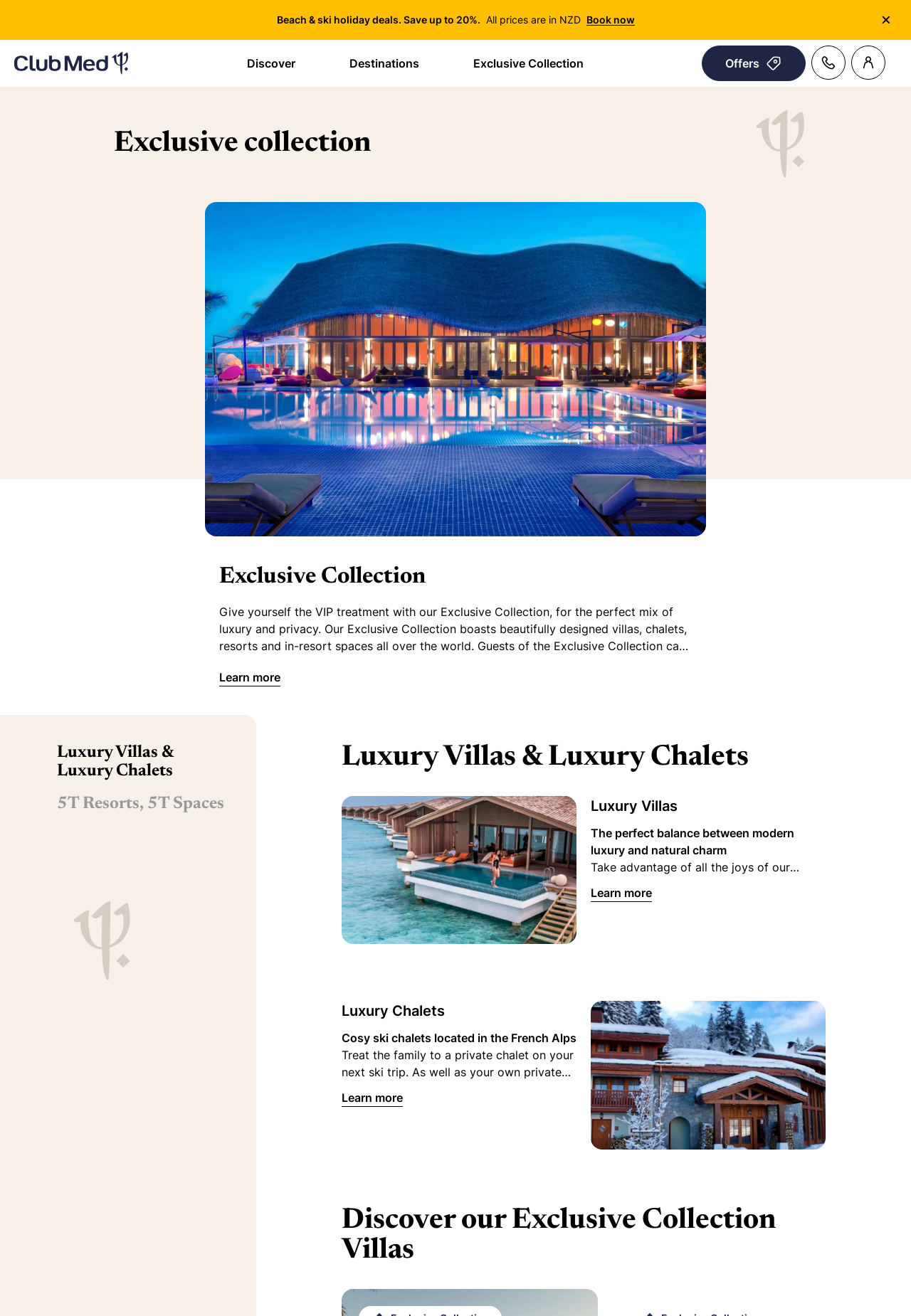Where are the Luxury Chalets located?
Kindly offer a comprehensive and detailed response to the question.

The text 'Cosy ski chalets located in the French Alps' indicates that the Luxury Chalets are located in the French Alps.